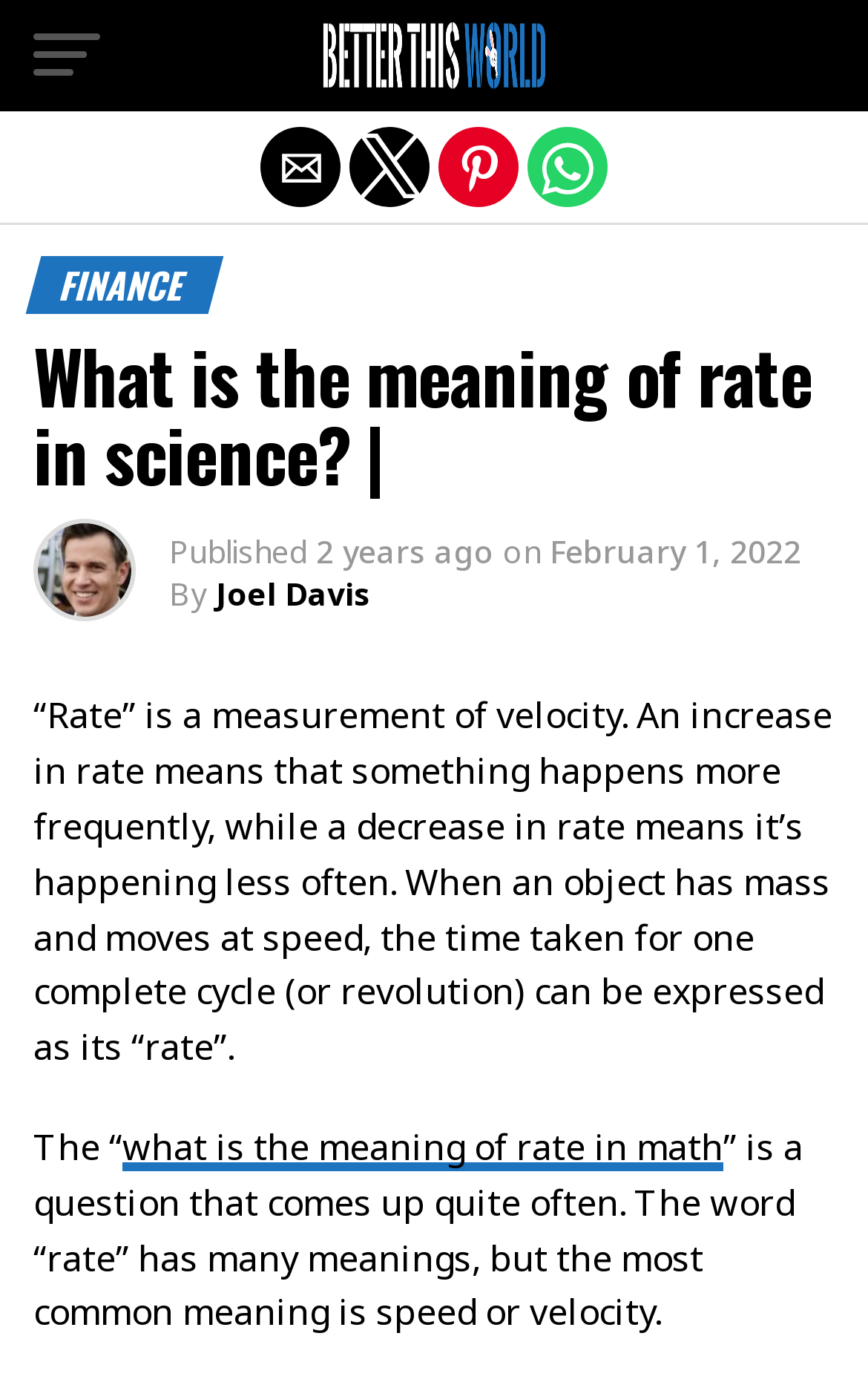Use the information in the screenshot to answer the question comprehensively: Who published the article?

The webpage shows the author's name 'Joel Davis' below the title of the article, indicating that he is the publisher of the article.